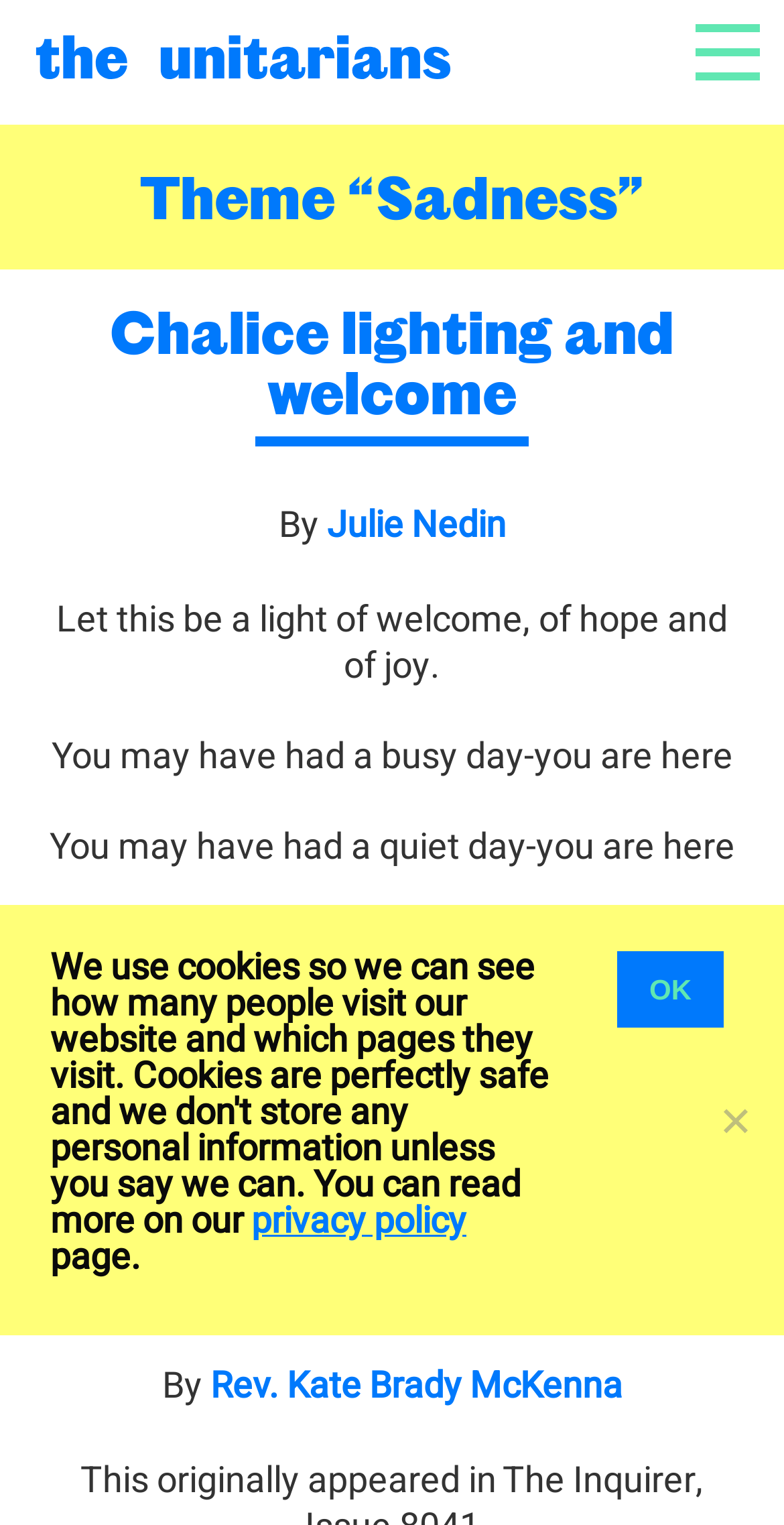Can you identify the bounding box coordinates of the clickable region needed to carry out this instruction: 'Click the link to read the full text of 'Chalice lighting and welcome''? The coordinates should be four float numbers within the range of 0 to 1, stated as [left, top, right, bottom].

[0.062, 0.198, 0.938, 0.293]